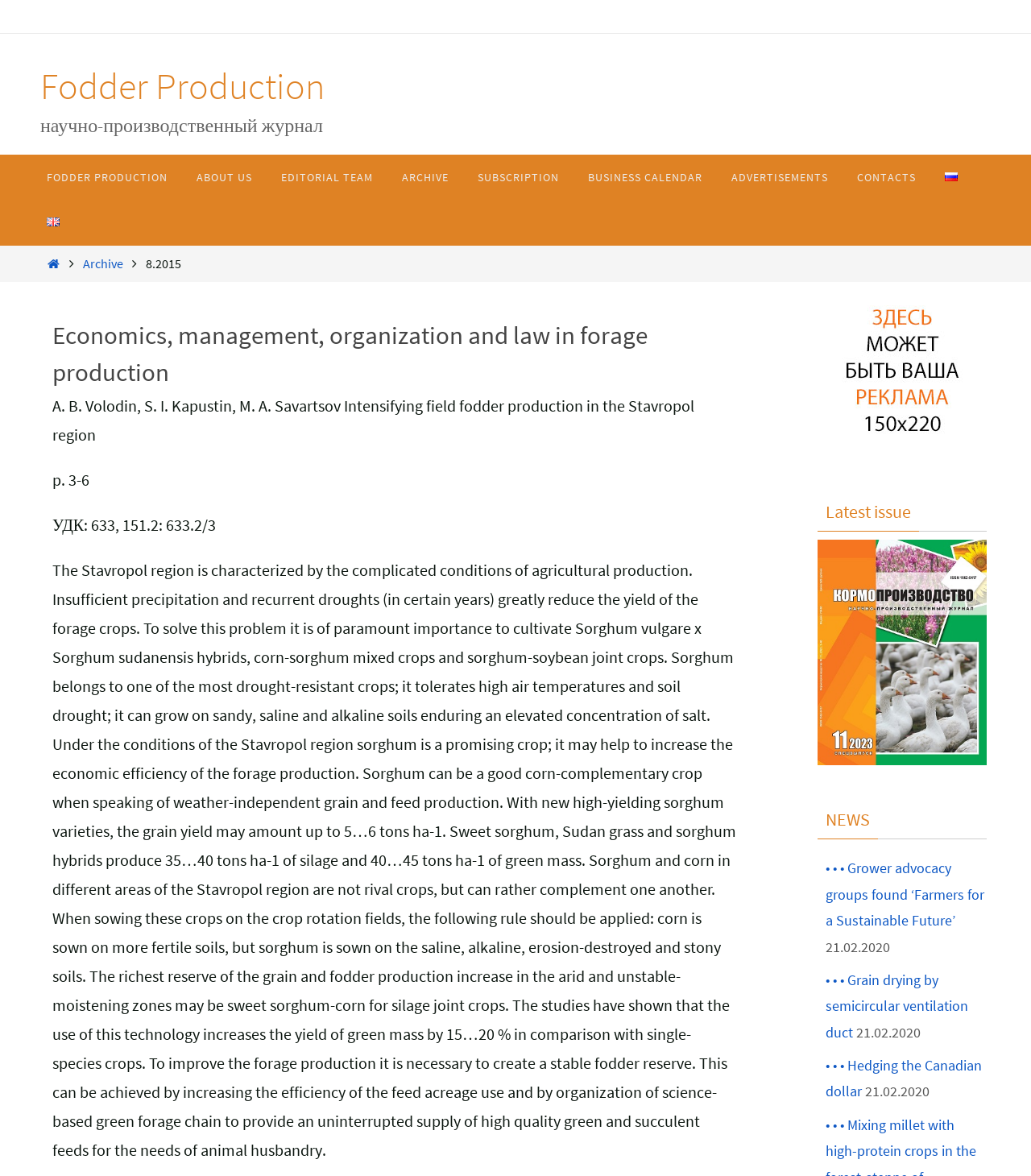Find the coordinates for the bounding box of the element with this description: "Advertisements".

[0.695, 0.132, 0.817, 0.17]